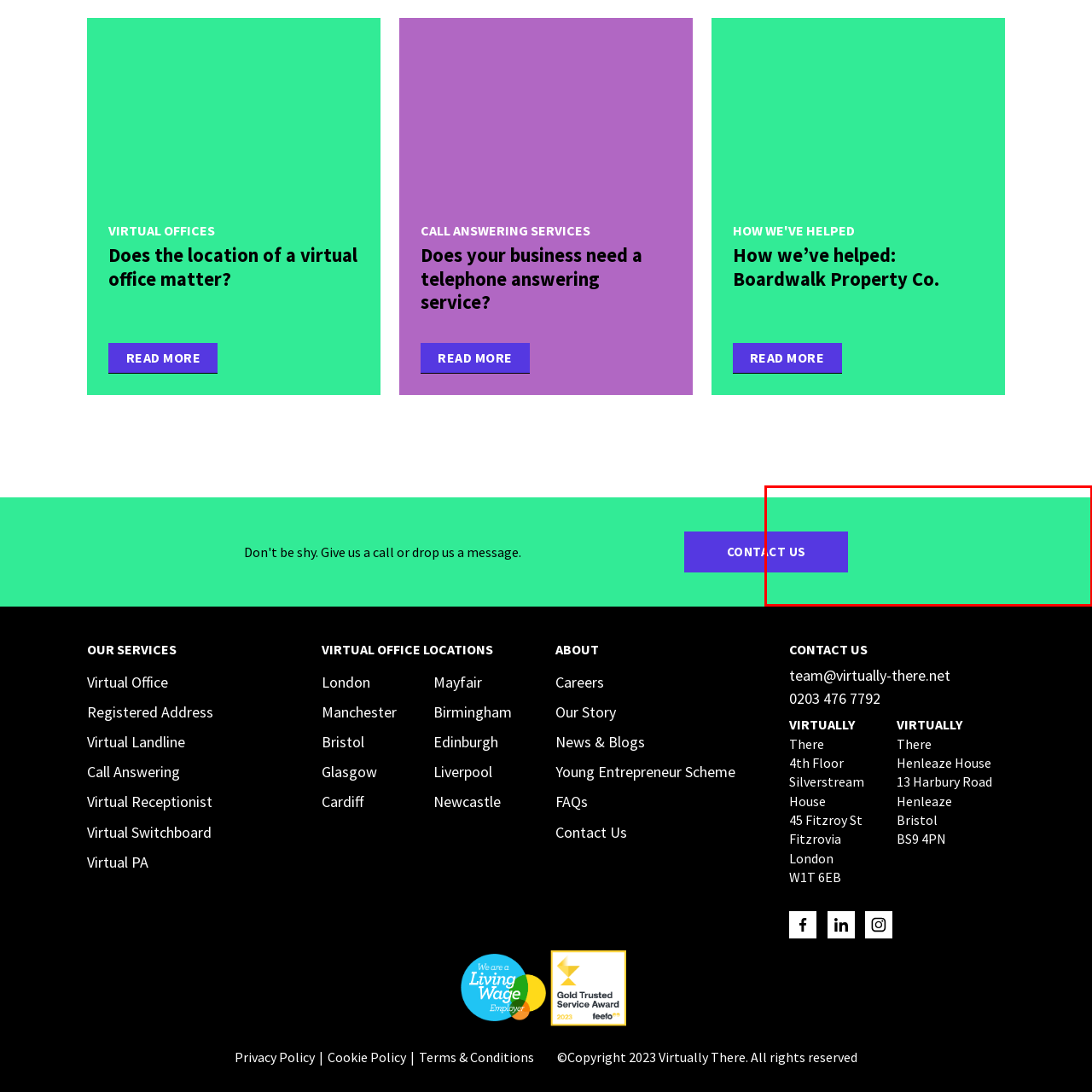What is the name of the company providing virtual office solutions?
Focus on the part of the image marked with a red bounding box and deliver an in-depth answer grounded in the visual elements you observe.

The company that specializes in virtual office solutions and related services is named Virtually There, and it is the entity that the 'CONTACT US' button is encouraging visitors to reach out to for more information or assistance.